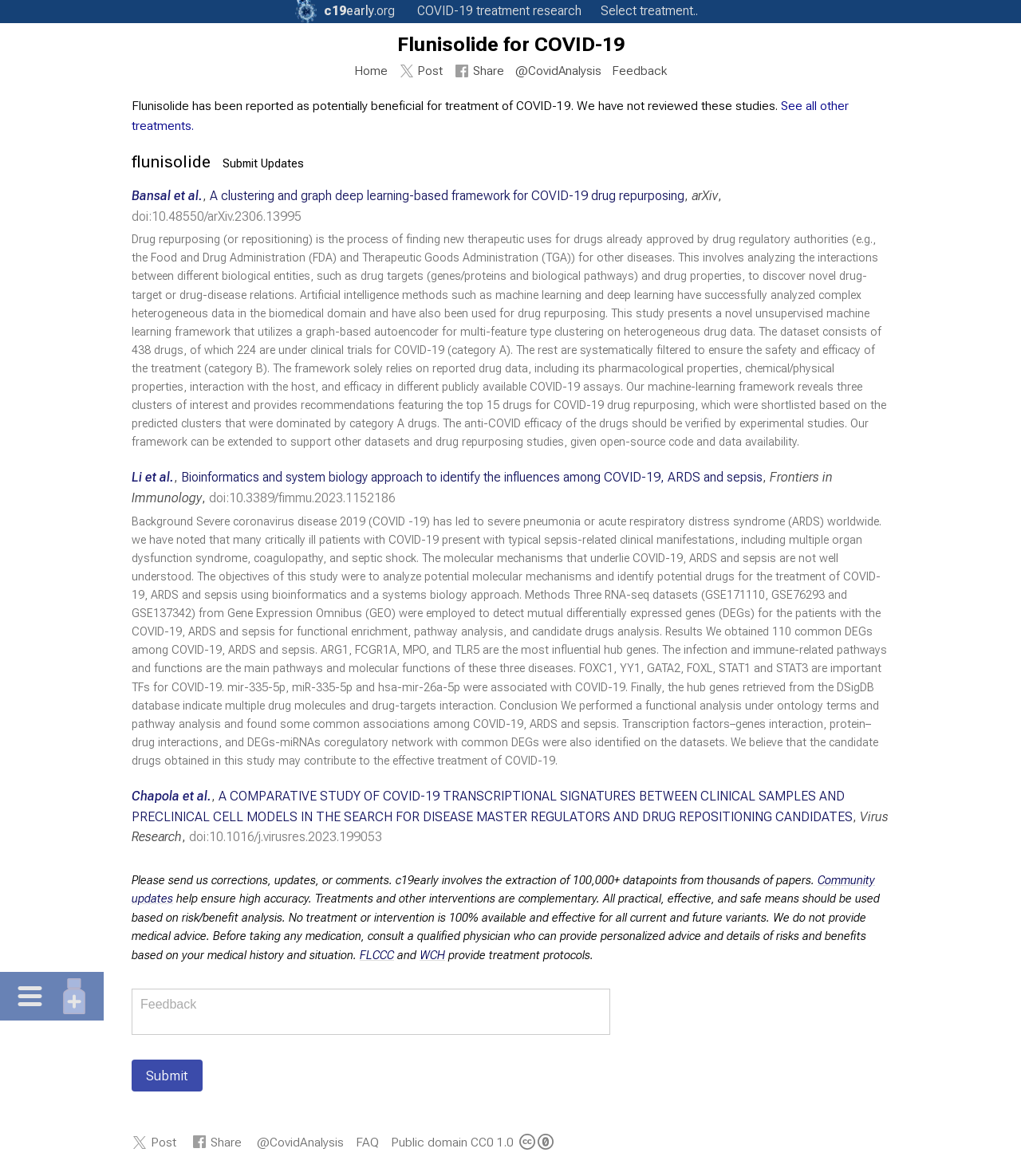Write an exhaustive caption that covers the webpage's main aspects.

The webpage is about Flunisolide, a potential treatment for COVID-19. At the top, there is a heading "Flunisolide for COVID-19" and a series of links, including "Home", "Post", and "Share". Below this, there is a brief description of Flunisolide, stating that it has been reported as potentially beneficial for treating COVID-19, but the studies have not been reviewed.

On the left side of the page, there is a list of links to various studies and research papers related to Flunisolide and COVID-19, including "Bansal et al., A clustering and graph deep learning-based framework for COVID-19 drug repurposing" and "Li et al., Bioinformatics and system biology approach to identify the influences among COVID-19, ARDS and sepsis". These links are accompanied by brief summaries of the studies.

In the middle of the page, there is a section with a heading "Drug repurposing" that explains the concept of drug repurposing and how it can be used to find new treatments for COVID-19. This section includes a detailed description of a study that used machine learning to identify potential drugs for repurposing.

Further down the page, there are more links to studies and research papers, as well as a section with a heading "Please send us corrections, updates, or comments" that encourages users to provide feedback and corrections to the information on the page.

At the bottom of the page, there are links to various organizations, including FLCCC and WCH, that provide treatment protocols for COVID-19. There is also a textbox for users to provide feedback and a link to submit their feedback.

Throughout the page, there are several images, including icons and logos, but no prominent images or graphics that dominate the page. The overall layout is dense and text-heavy, with a focus on providing detailed information about Flunisolide and COVID-19 research.